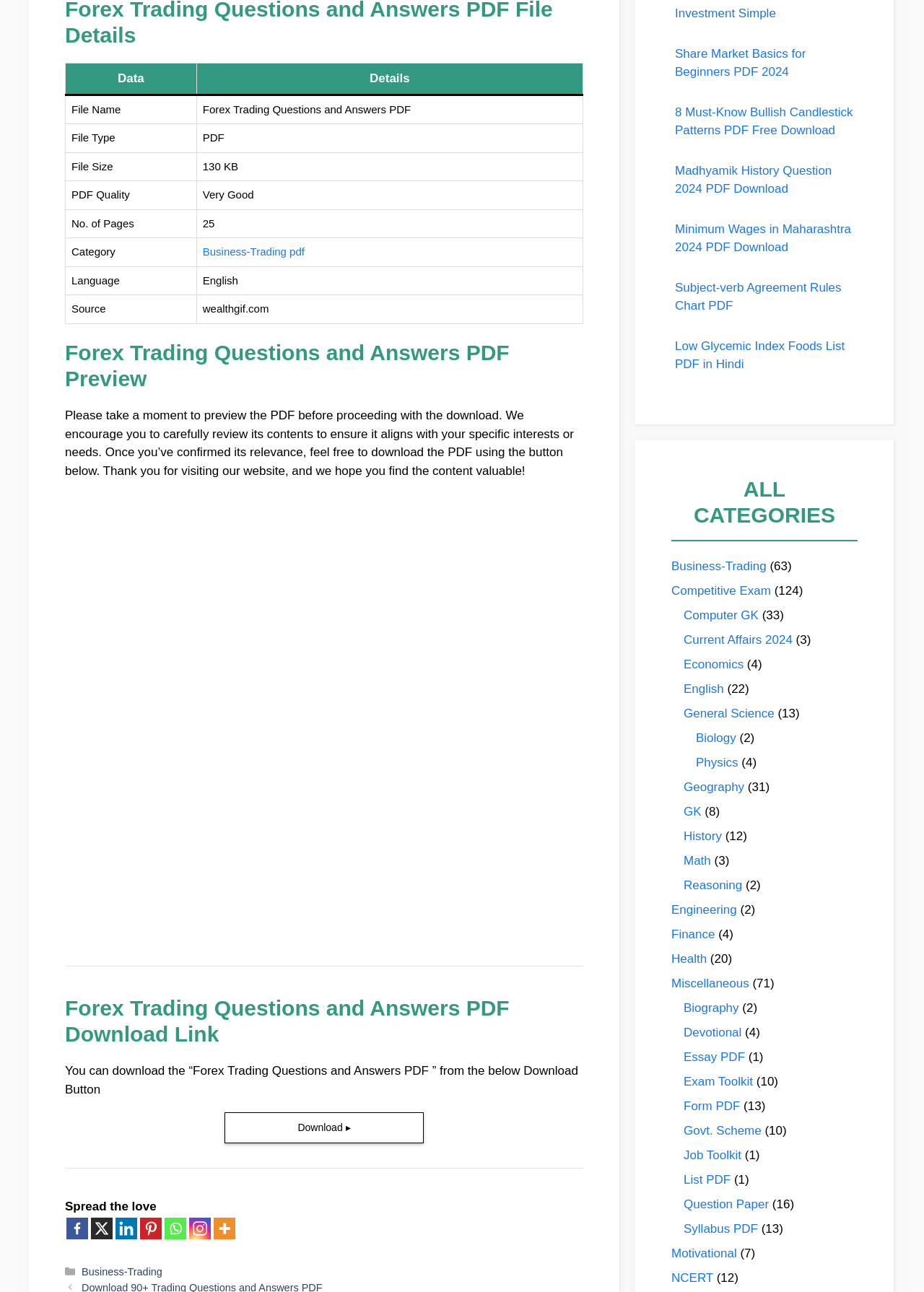Provide the bounding box coordinates of the HTML element described as: "Current Affairs 2024". The bounding box coordinates should be four float numbers between 0 and 1, i.e., [left, top, right, bottom].

[0.74, 0.49, 0.858, 0.501]